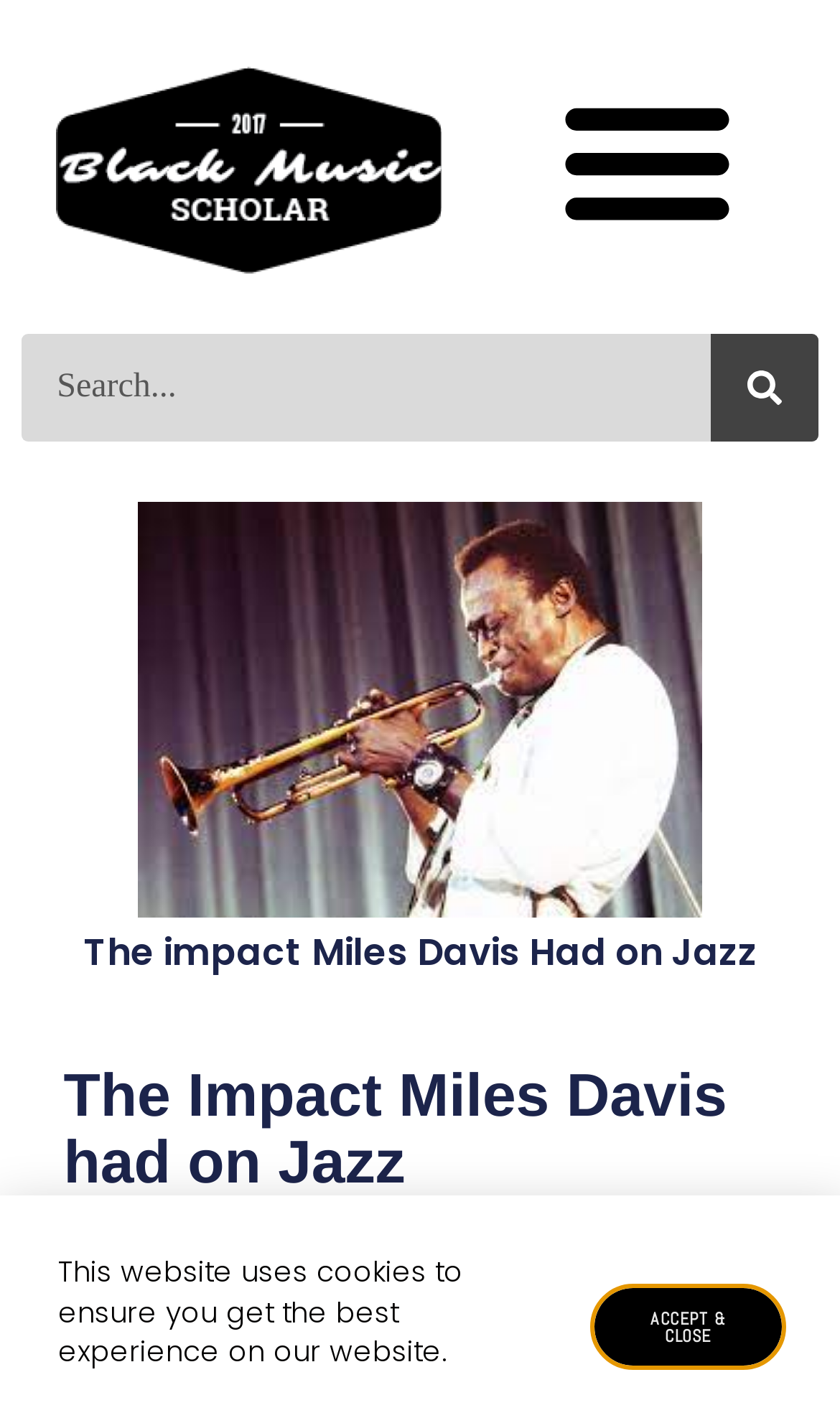Answer the following query with a single word or phrase:
Is the menu toggle button expanded?

No